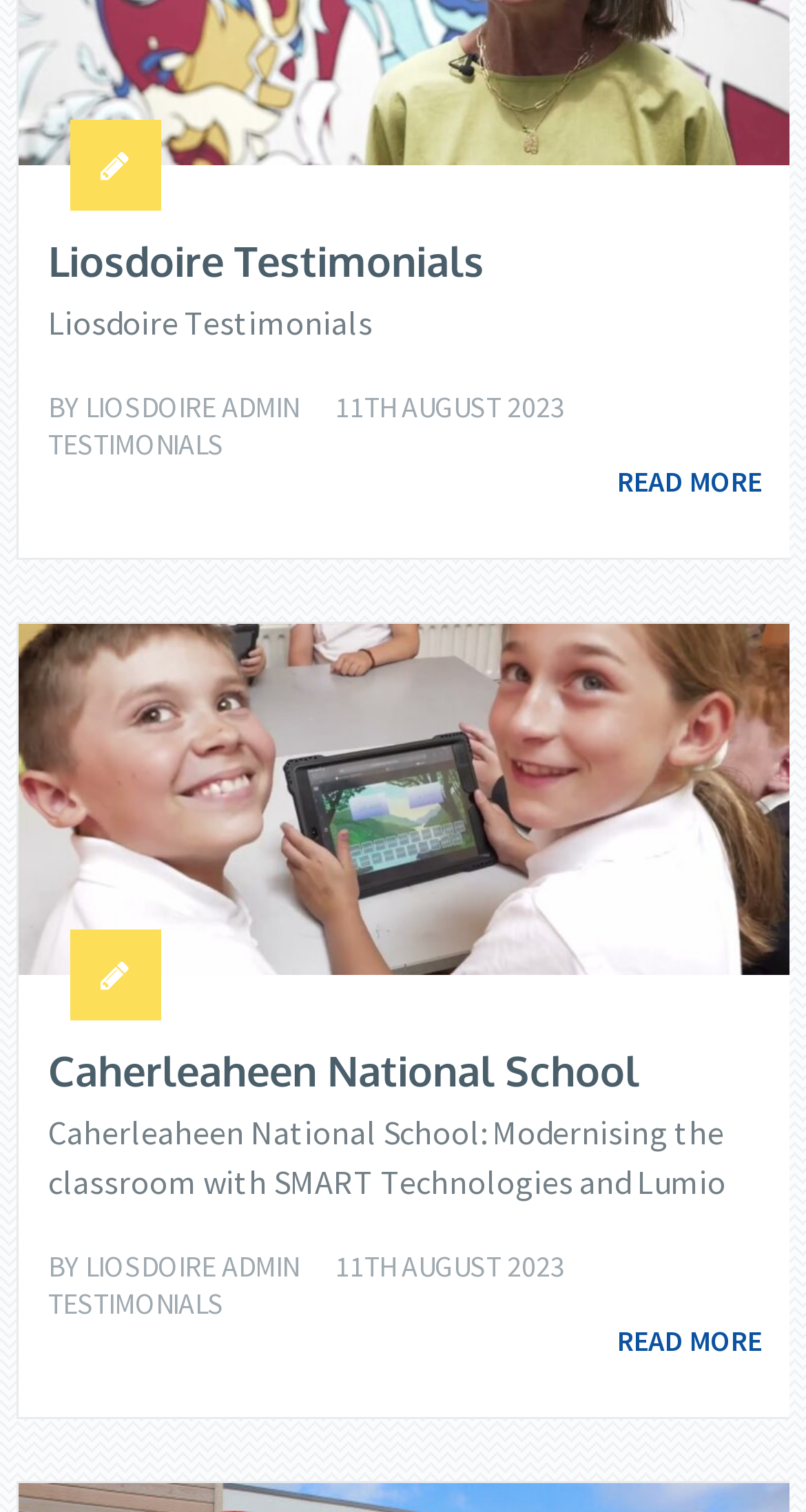Find the bounding box coordinates for the UI element that matches this description: "Testimonials".

[0.06, 0.85, 0.278, 0.875]